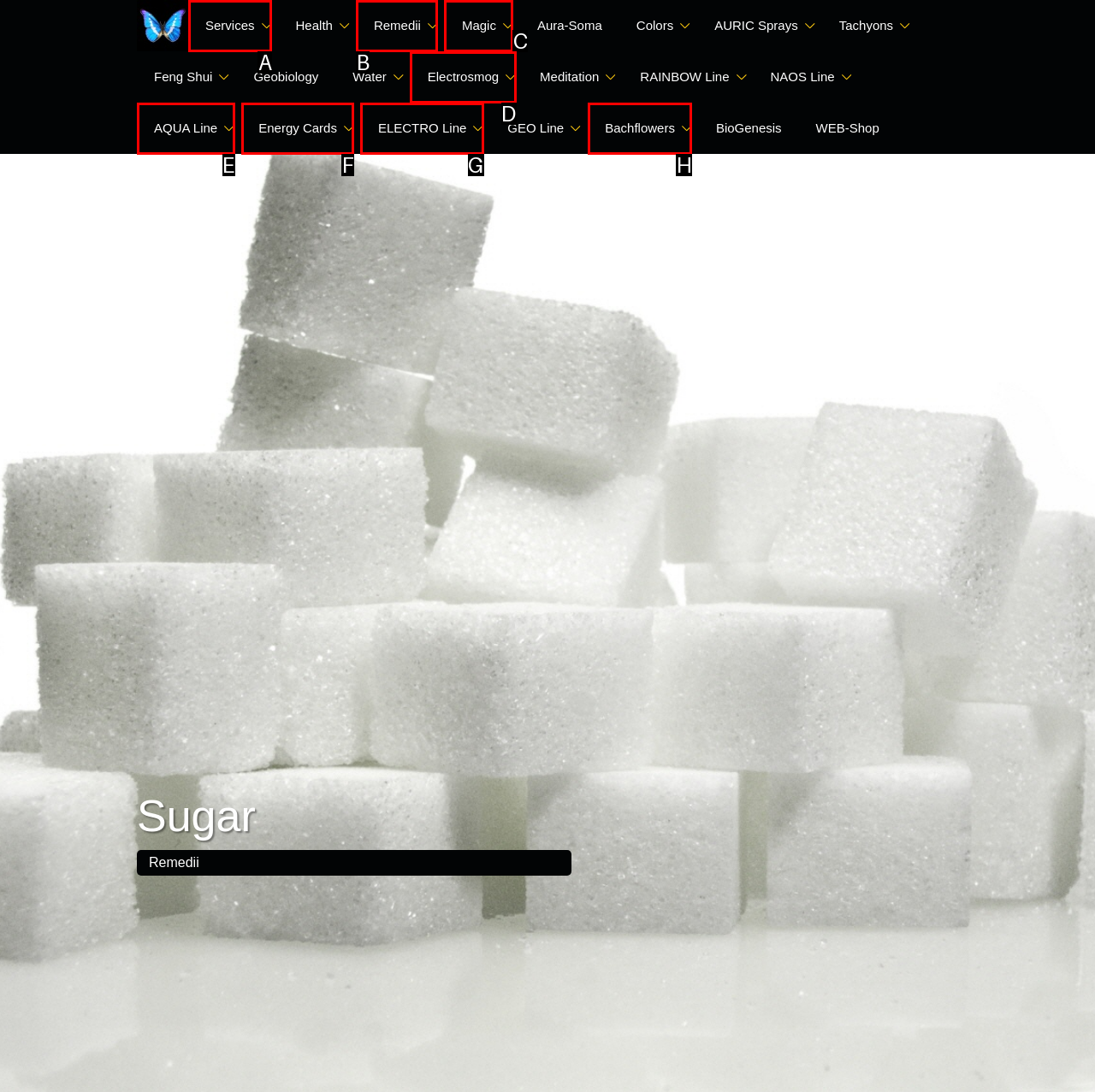Identify the option that corresponds to: Energy Cards
Respond with the corresponding letter from the choices provided.

F